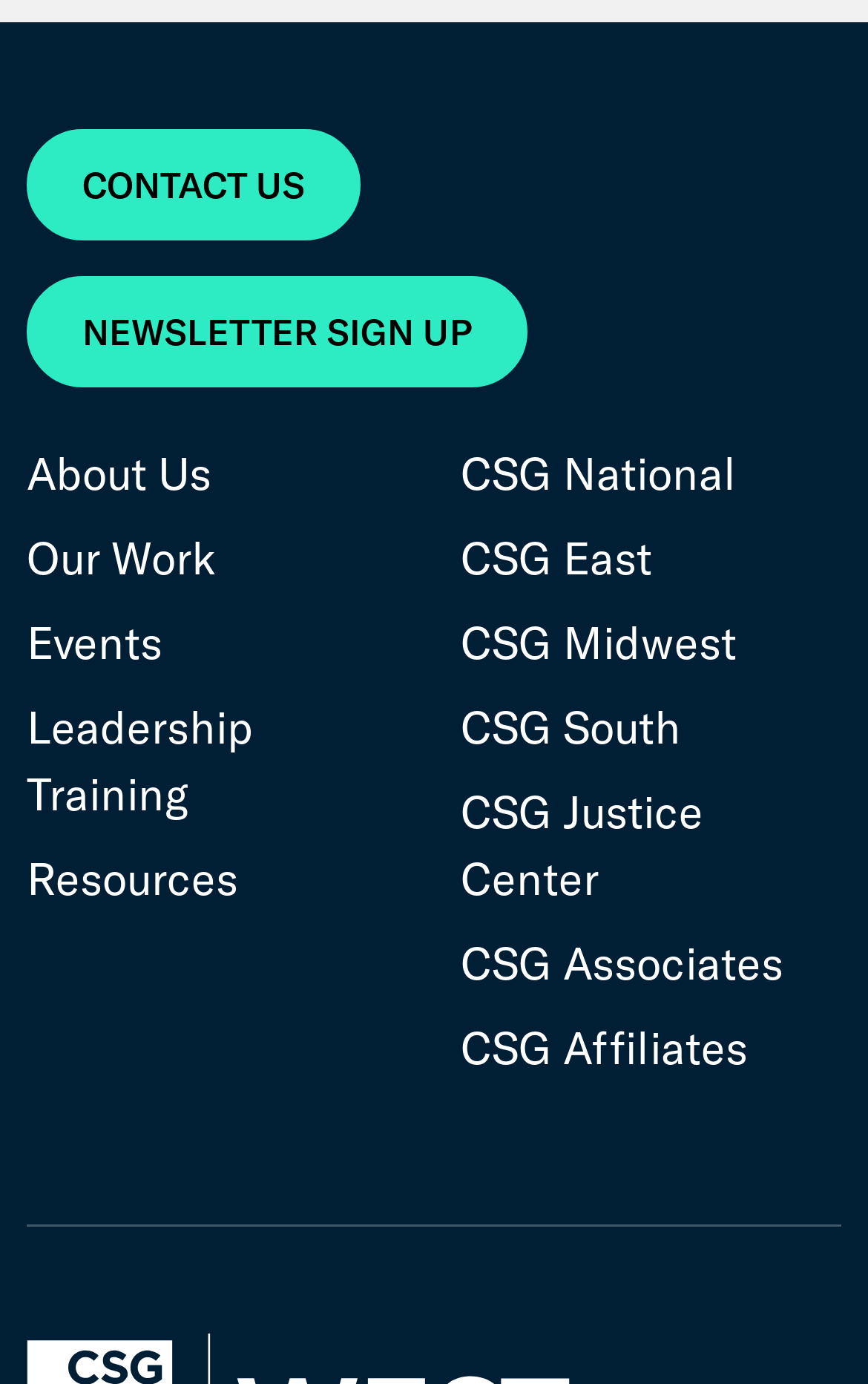How many links are there in the top section?
Please give a detailed and elaborate explanation in response to the question.

I counted the number of links in the top section of the webpage, which includes 'CONTACT US', 'NEWSLETTER SIGN UP', 'About Us', 'Our Work', 'Events', 'Leadership Training', 'Resources', 'CSG National', and 'CSG East'. There are 9 links in total.